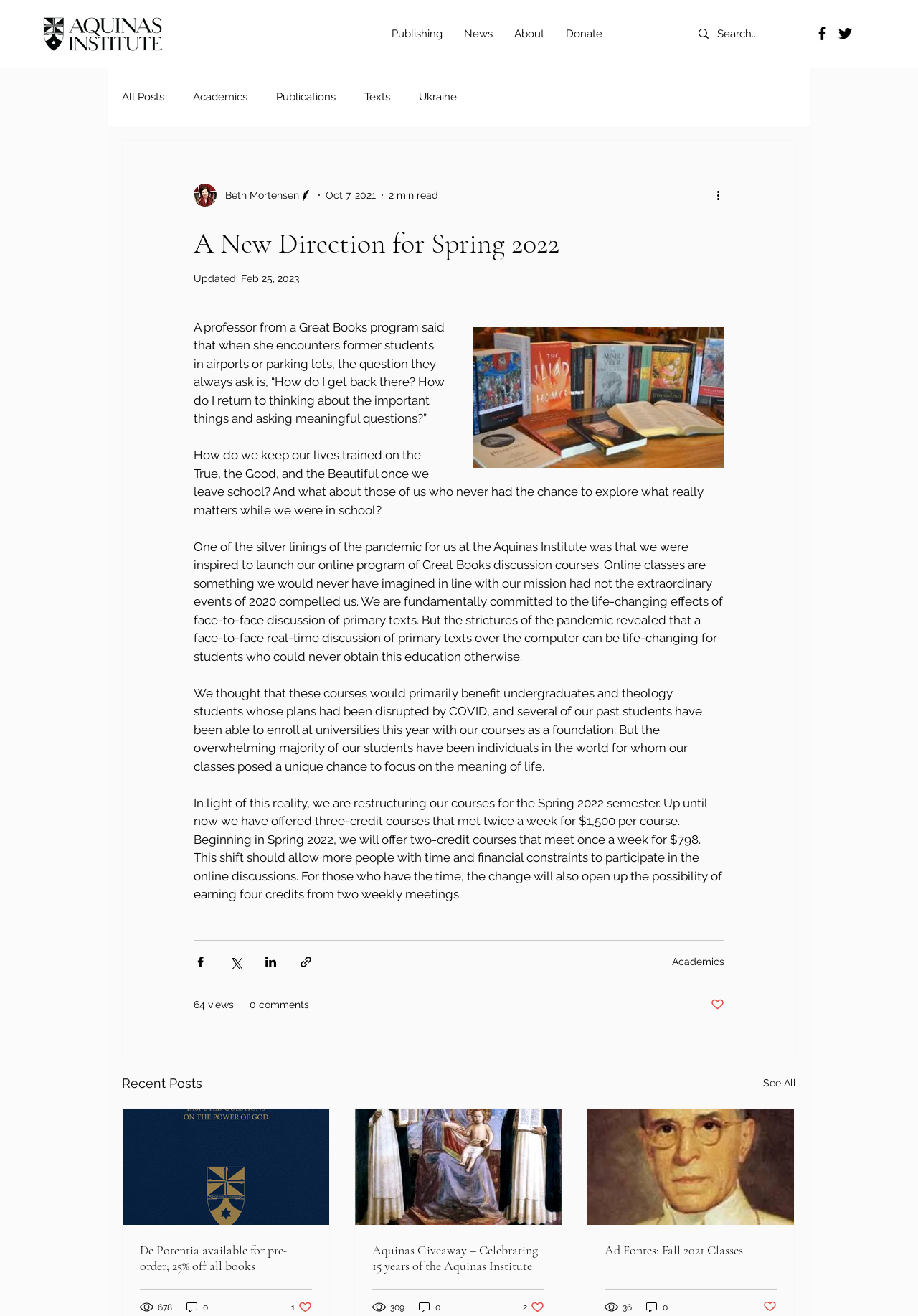Please identify the bounding box coordinates of the area that needs to be clicked to follow this instruction: "Search for something".

[0.752, 0.015, 0.886, 0.037]